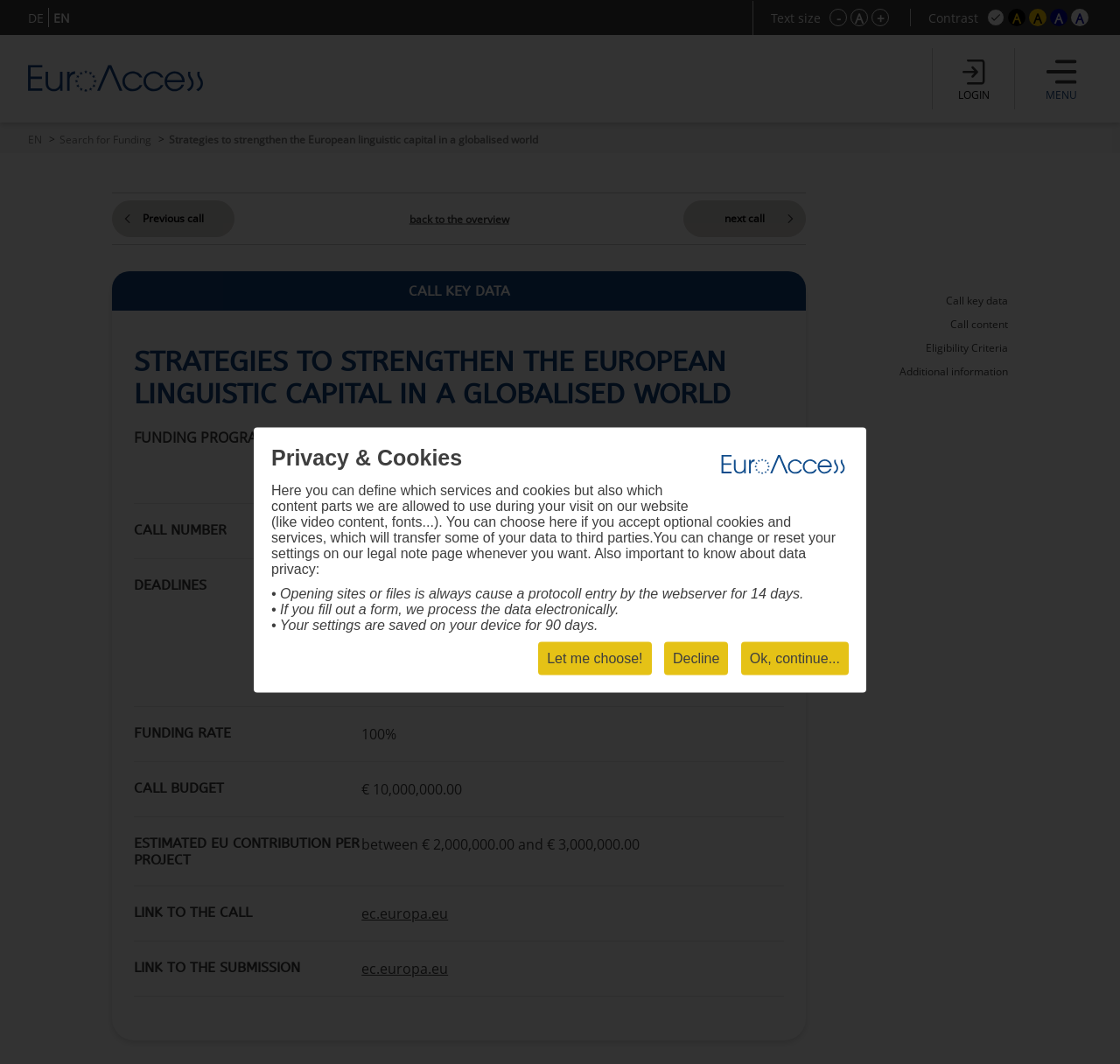Locate the bounding box coordinates of the area that needs to be clicked to fulfill the following instruction: "Switch to English language". The coordinates should be in the format of four float numbers between 0 and 1, namely [left, top, right, bottom].

[0.048, 0.009, 0.062, 0.025]